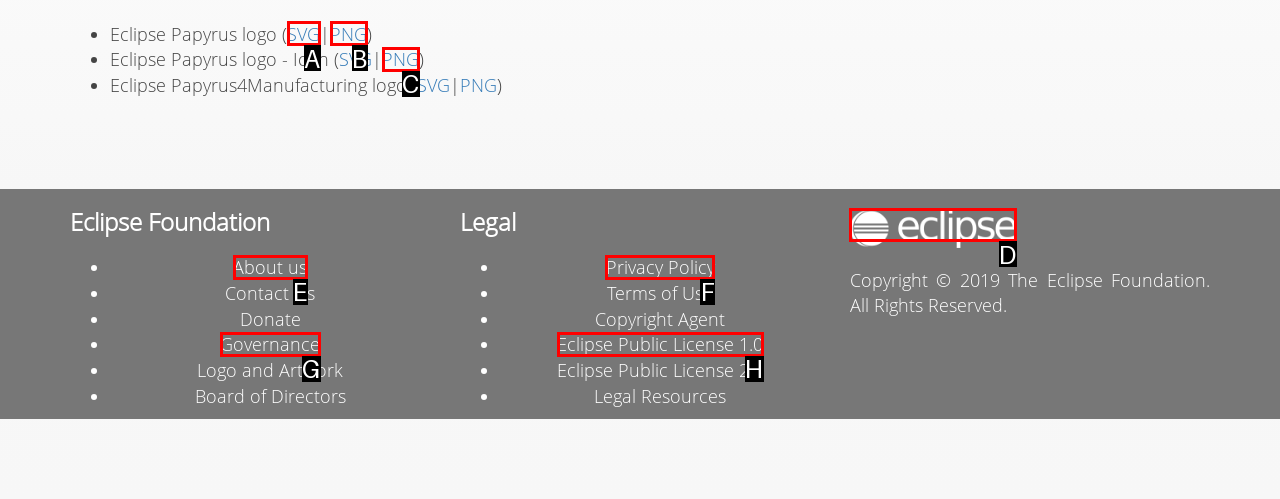Select the correct UI element to click for this task: Access the Eclipse.org black and white logo.
Answer using the letter from the provided options.

D